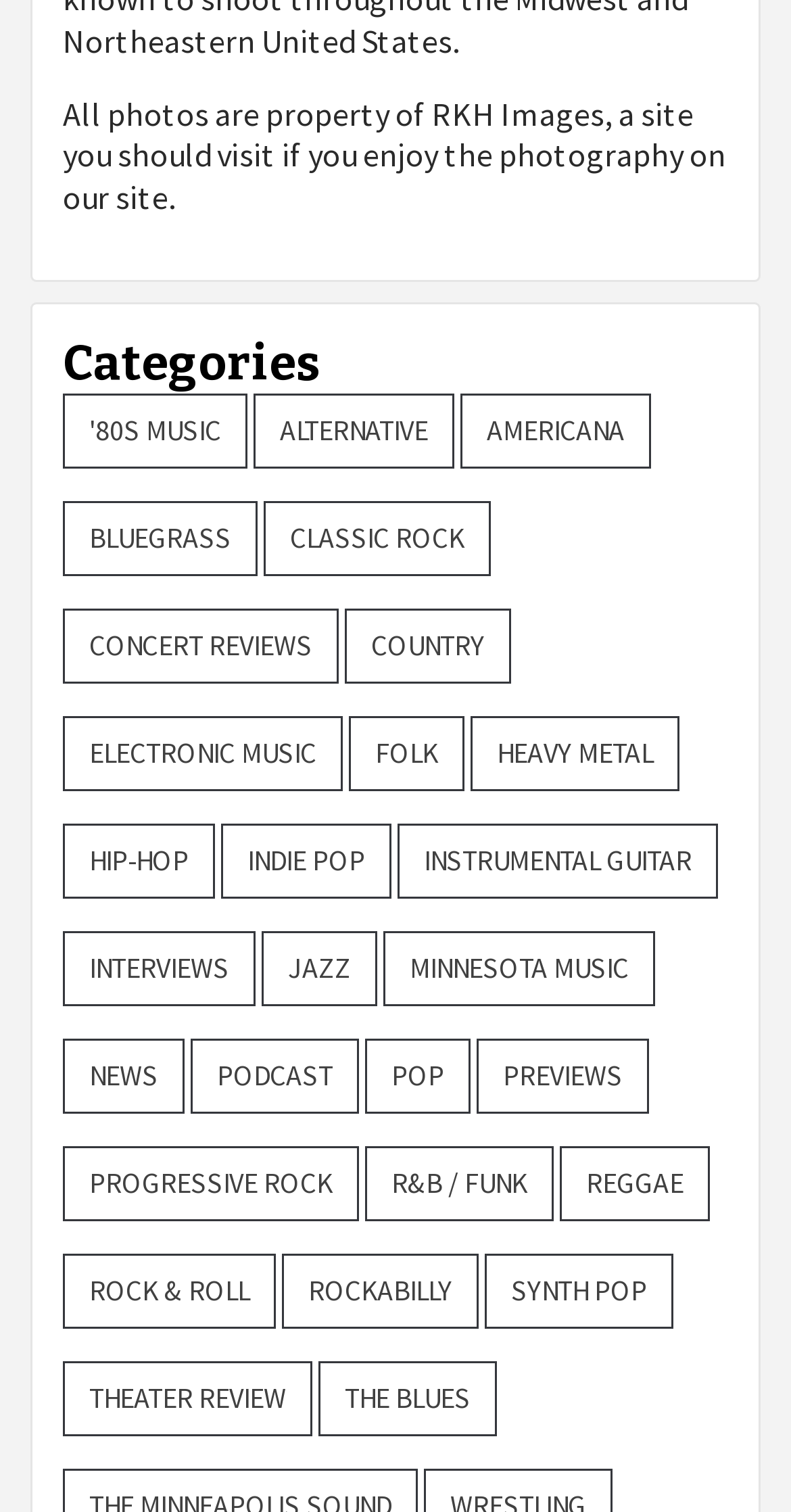How many categories are listed on this webpage?
Refer to the image and answer the question using a single word or phrase.

21